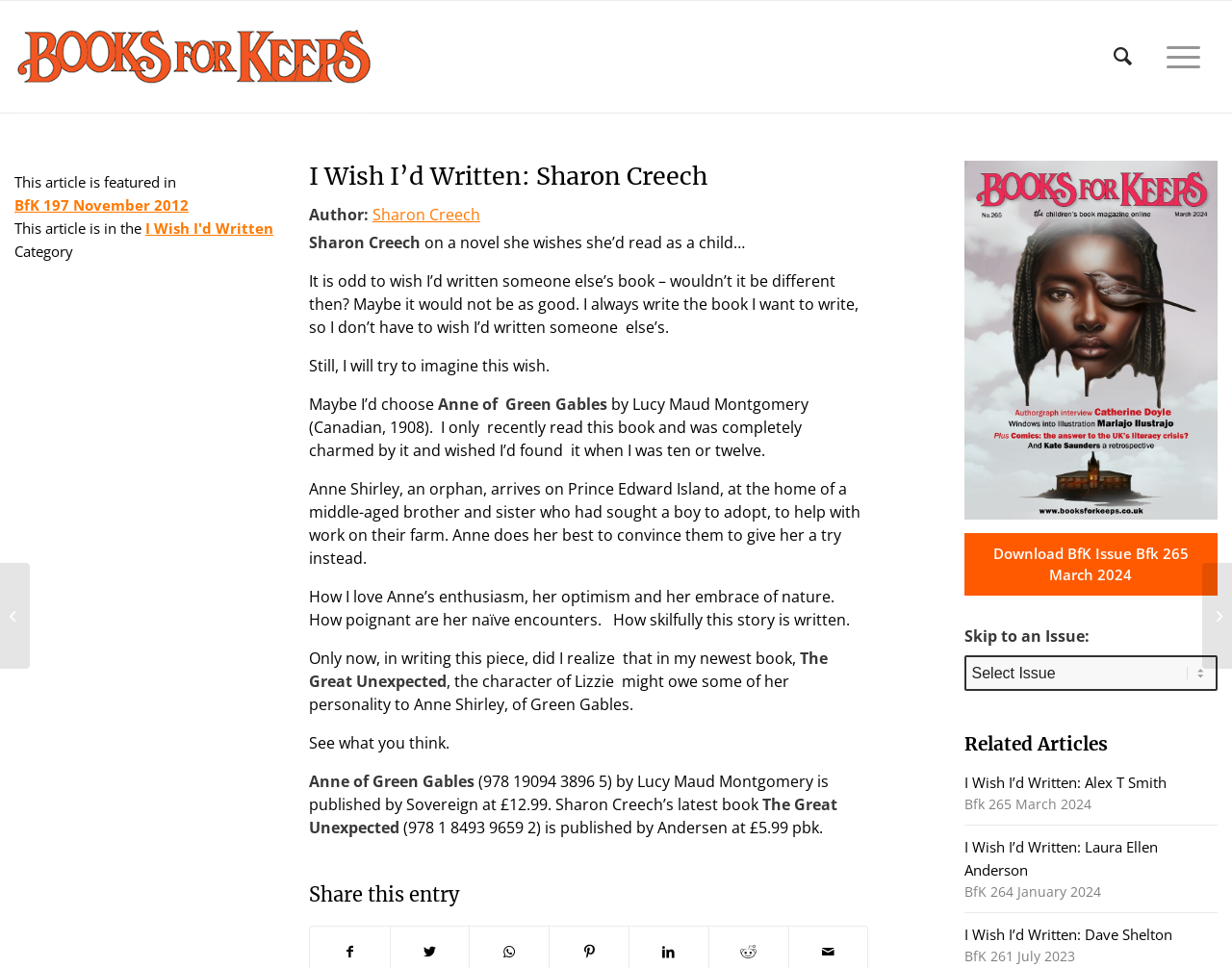Please give the bounding box coordinates of the area that should be clicked to fulfill the following instruction: "Click on the 'Download BfK Issue Bfk 265 March 2024' link". The coordinates should be in the format of four float numbers from 0 to 1, i.e., [left, top, right, bottom].

[0.782, 0.55, 0.988, 0.615]